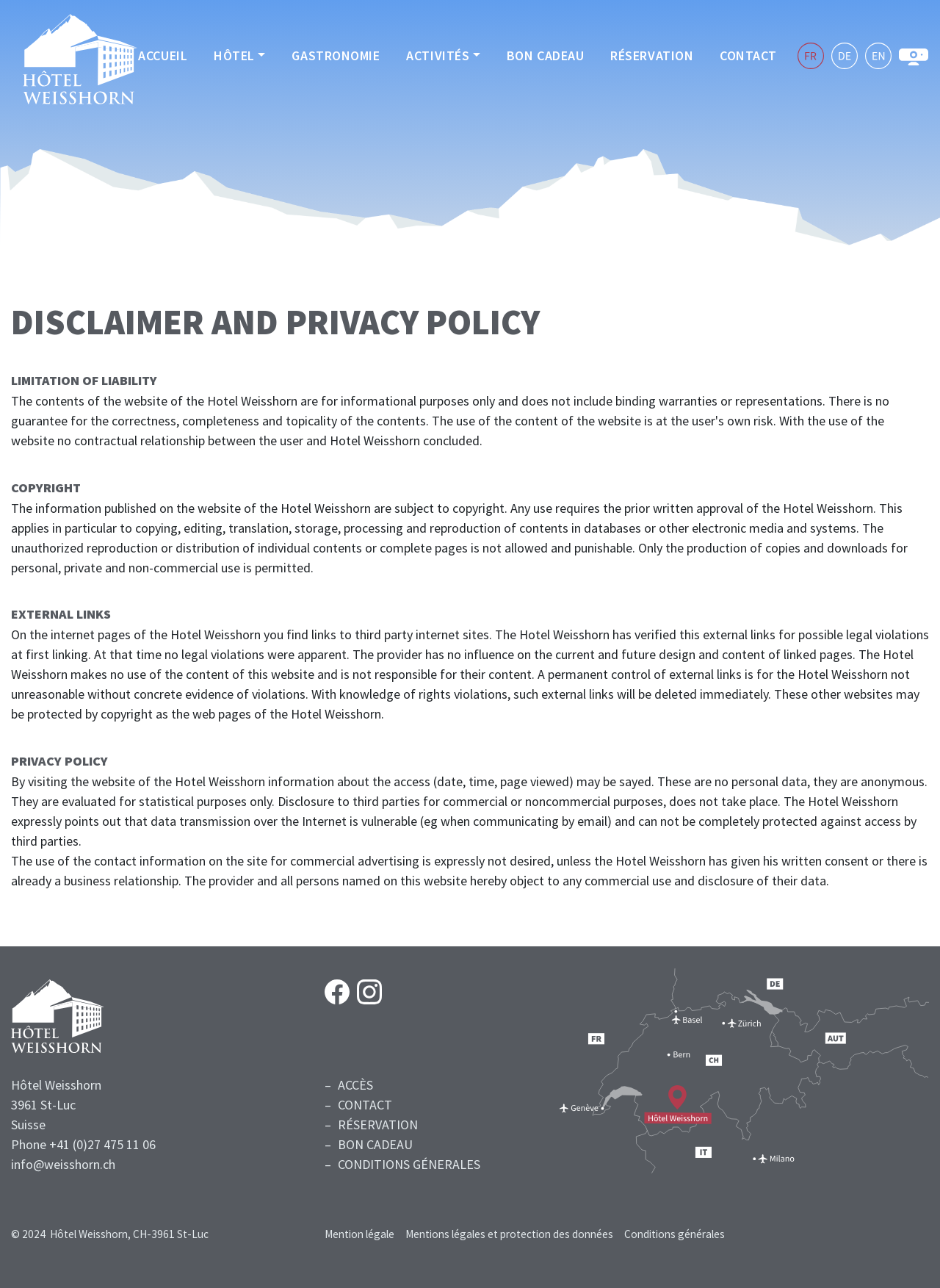Provide the bounding box coordinates of the HTML element this sentence describes: "alt="Logo Hotel Weisshorn"". The bounding box coordinates consist of four float numbers between 0 and 1, i.e., [left, top, right, bottom].

[0.024, 0.037, 0.146, 0.052]